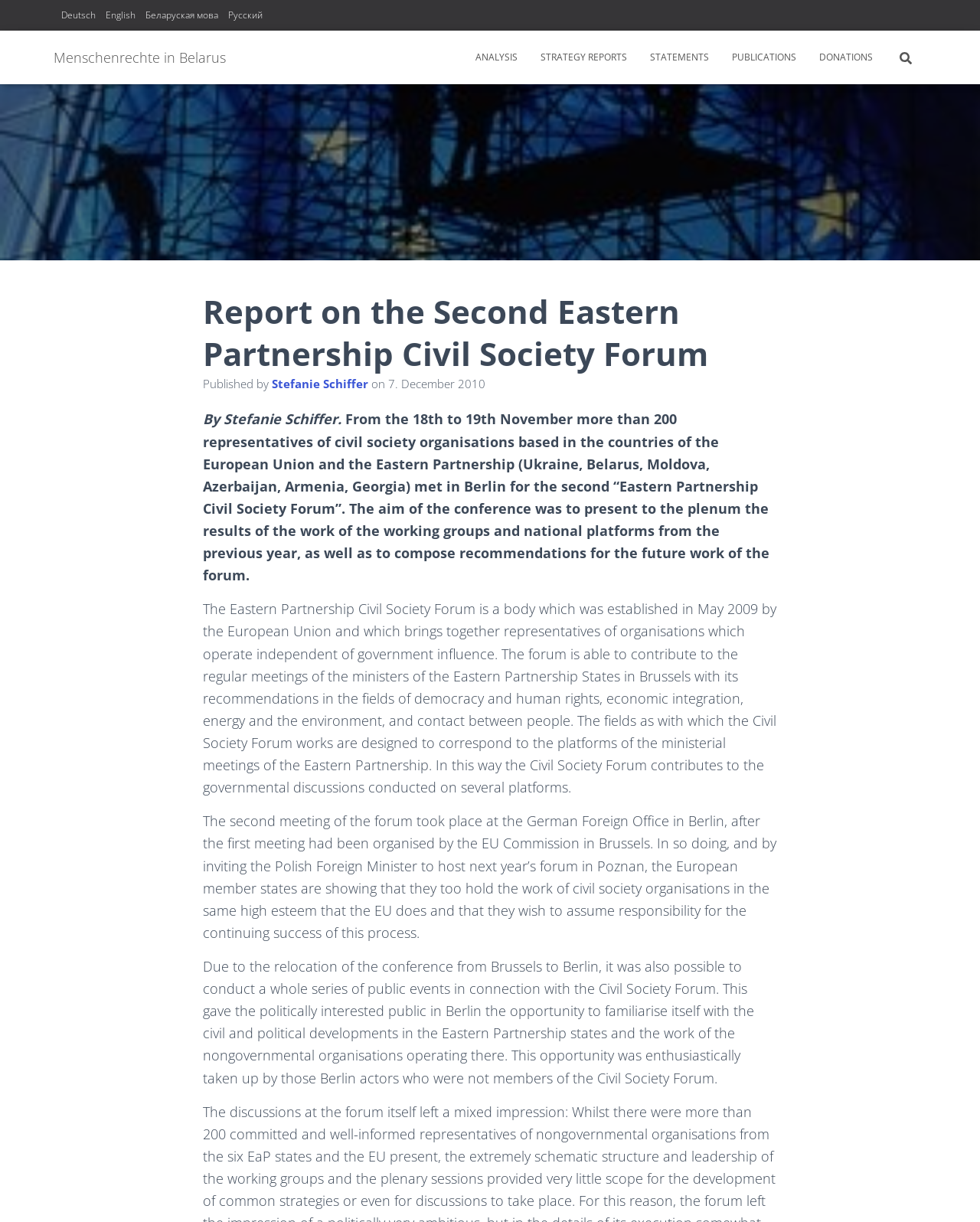Summarize the webpage with intricate details.

The webpage appears to be a report on the Second Eastern Partnership Civil Society Forum. At the top, there are four language options: Deutsch, English, Беларуская мова, and Русский. Below these options, there is a navigation menu with links to different sections: Menschenrechte in Belarus, ANALYSIS, STRATEGY REPORTS, STATEMENTS, PUBLICATIONS, and DONATIONS. 

To the right of the navigation menu, there is a search bar with a magnifying glass icon. Below the search bar, there is a heading that reads "Report on the Second Eastern Partnership Civil Society Forum". The author of the report, Stefanie Schiffer, is mentioned below the heading, along with the publication date, December 7, 2010.

The main content of the webpage is a lengthy article that describes the Second Eastern Partnership Civil Society Forum, which took place in Berlin from November 18th to 19th. The article explains the purpose of the forum, its structure, and its goals, as well as the events that took place during the conference. The text is divided into four paragraphs, each discussing a different aspect of the forum.

At the bottom right corner of the page, there is a button with an unknown function, accompanied by a small image.